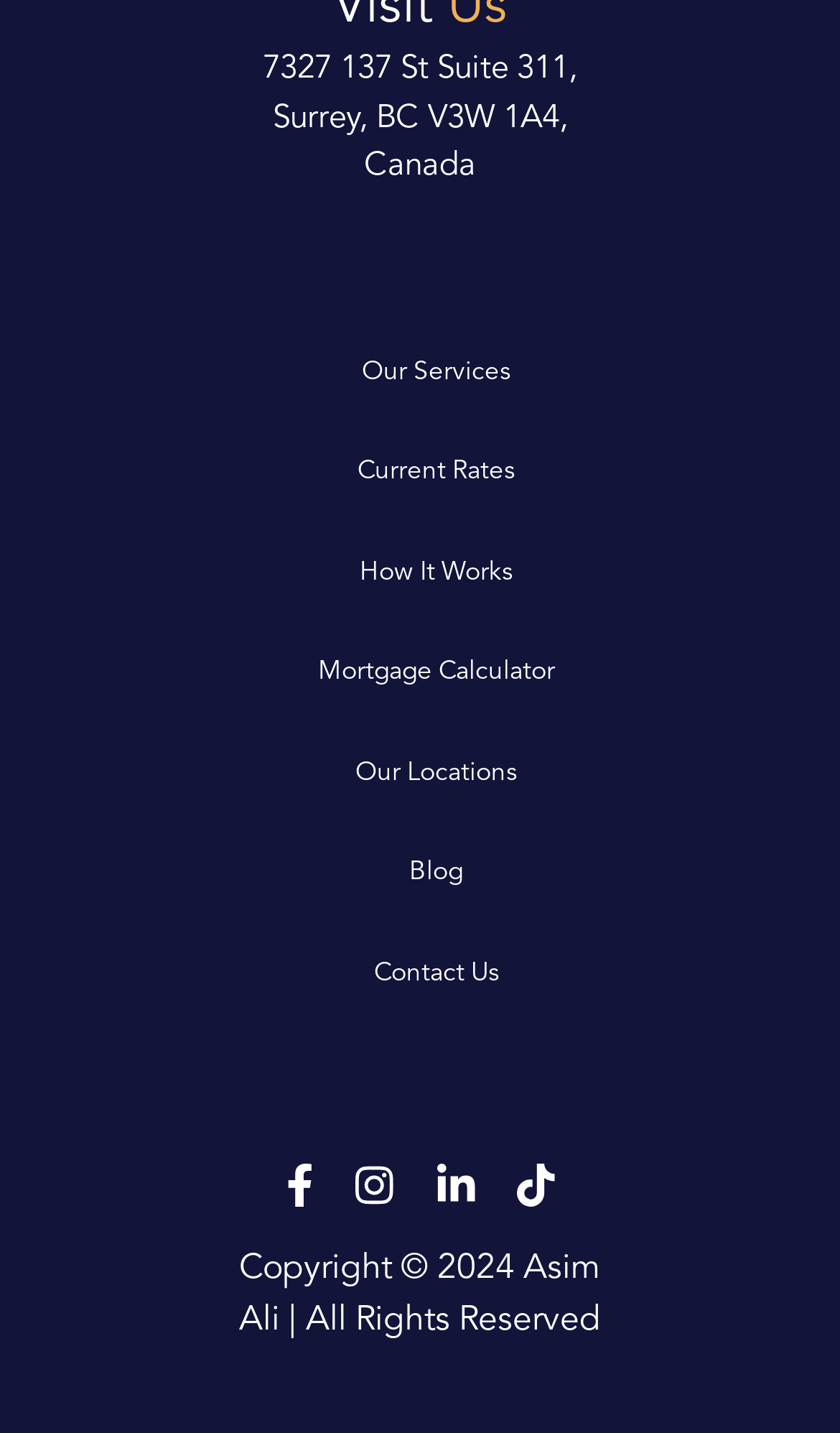Give a one-word or short-phrase answer to the following question: 
How many social media links are available?

4